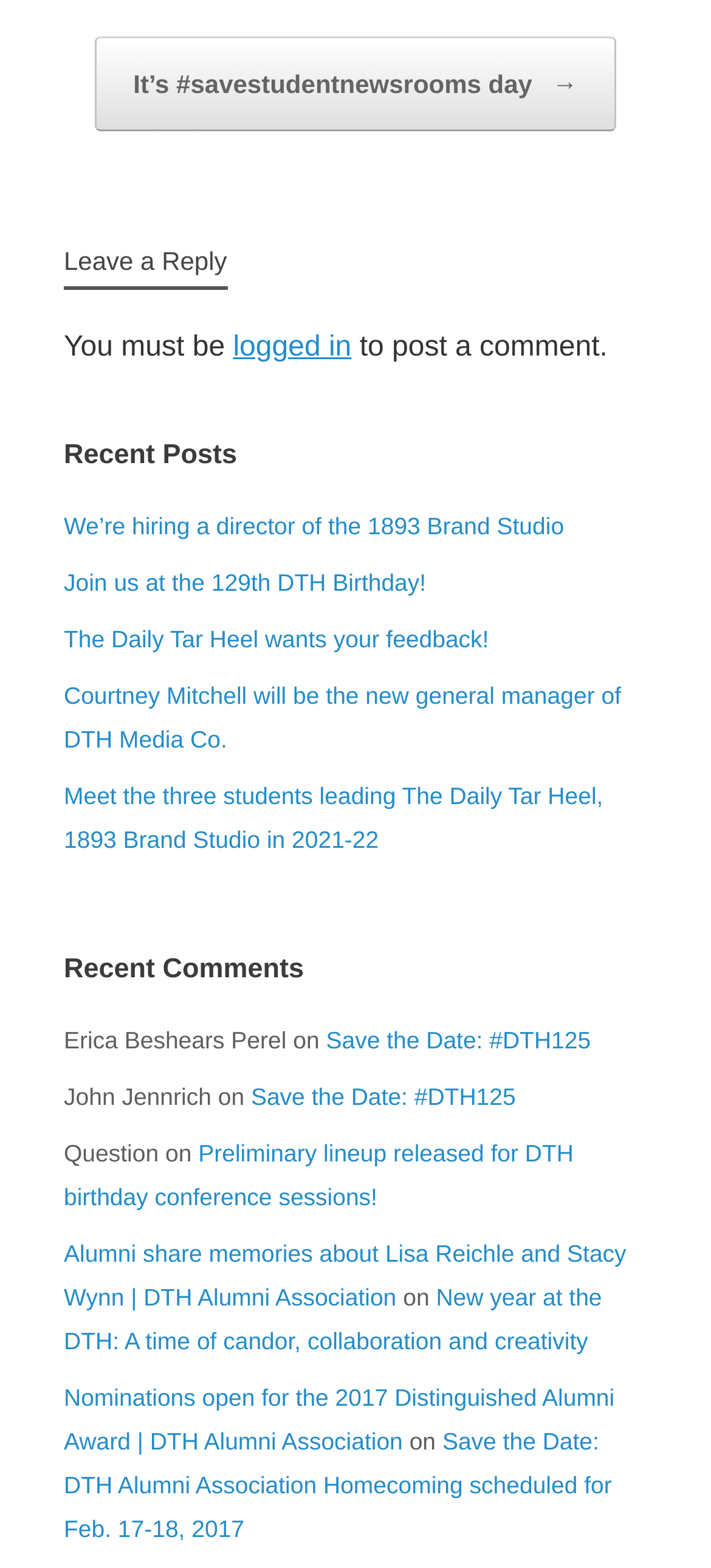Respond to the question below with a single word or phrase:
How many recent comments are listed?

3